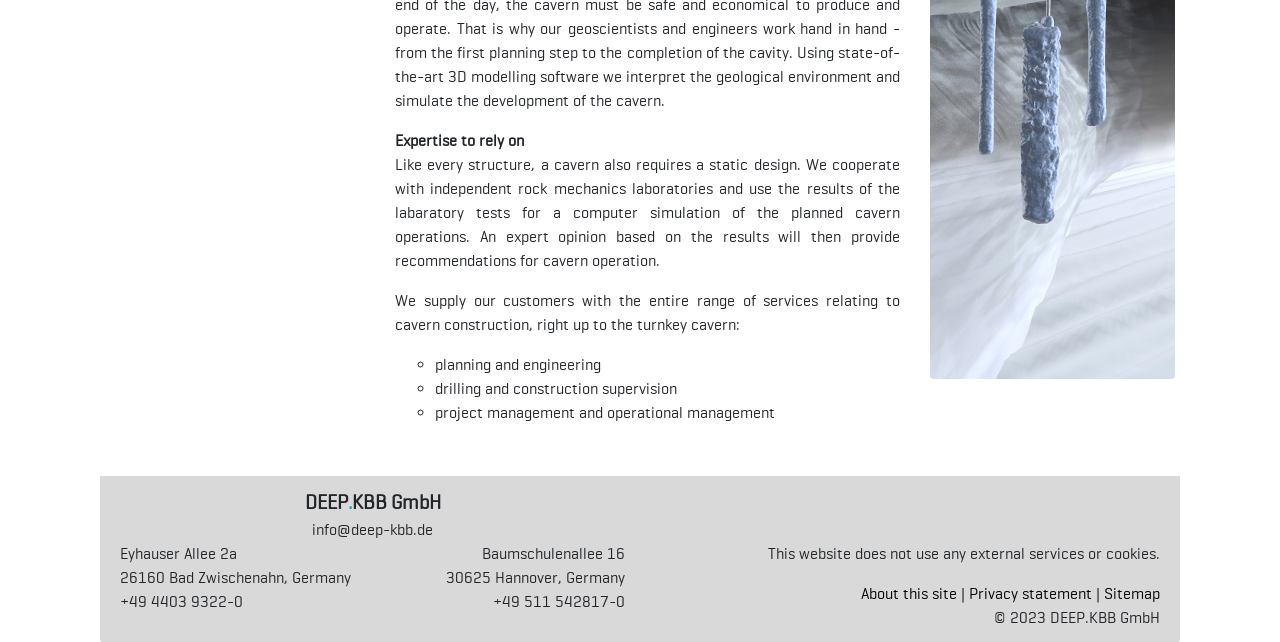Given the element description Privacy statement, identify the bounding box coordinates for the UI element on the webpage screenshot. The format should be (top-left x, top-left y, bottom-right x, bottom-right y), with values between 0 and 1.

[0.757, 0.909, 0.853, 0.939]